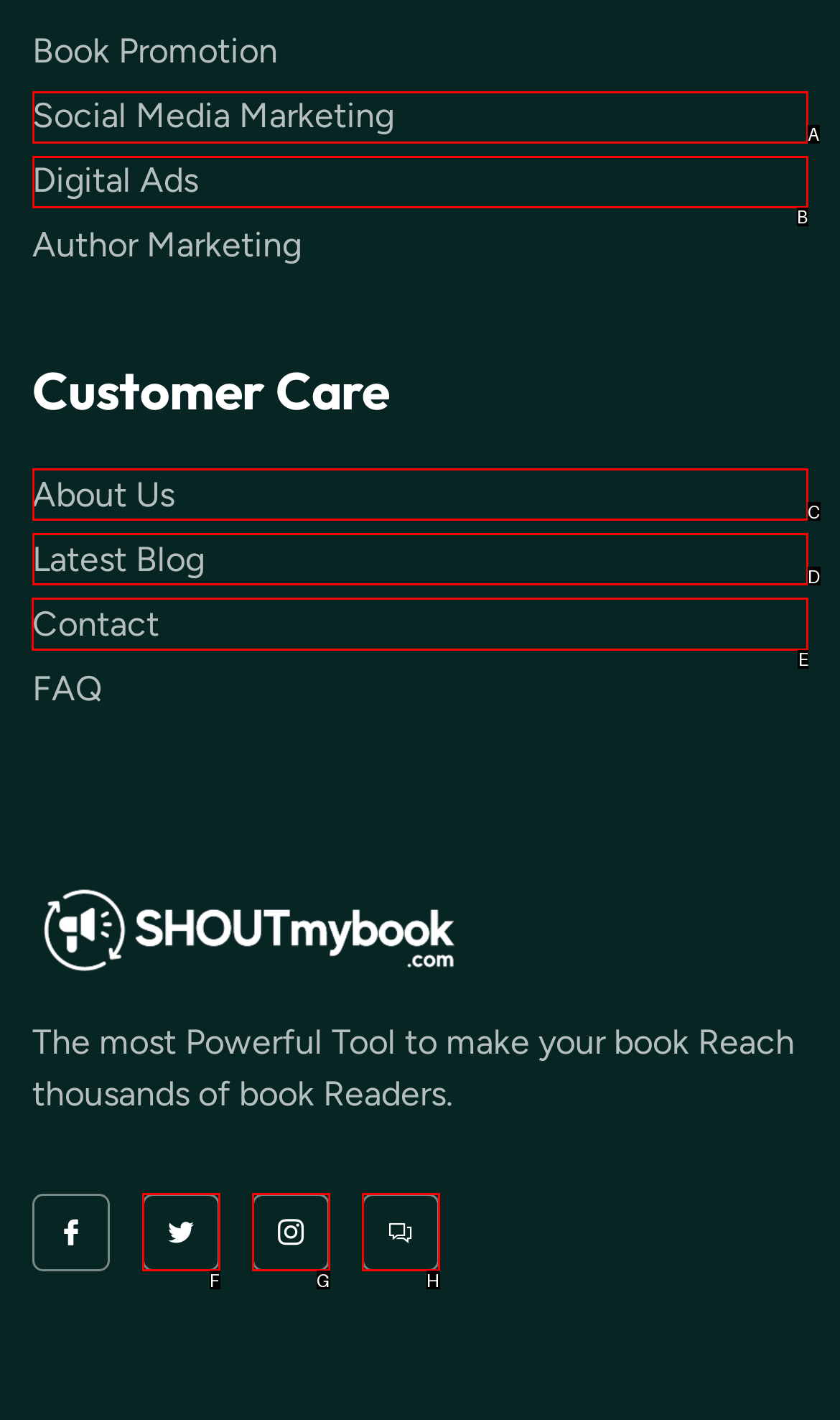Identify the letter of the option to click in order to Contact us. Answer with the letter directly.

E